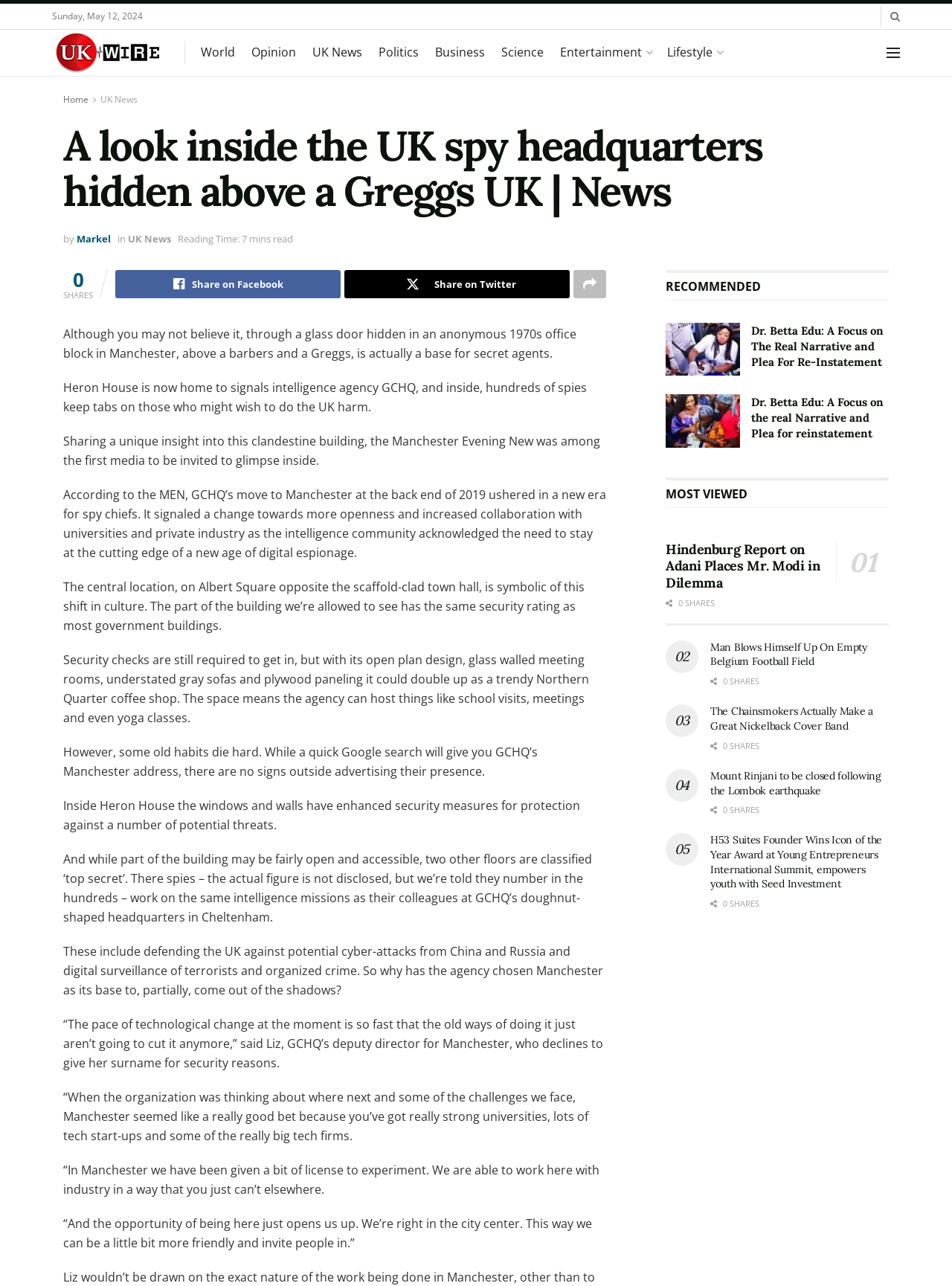Please identify the bounding box coordinates of the element that needs to be clicked to perform the following instruction: "Expand the topic details".

None